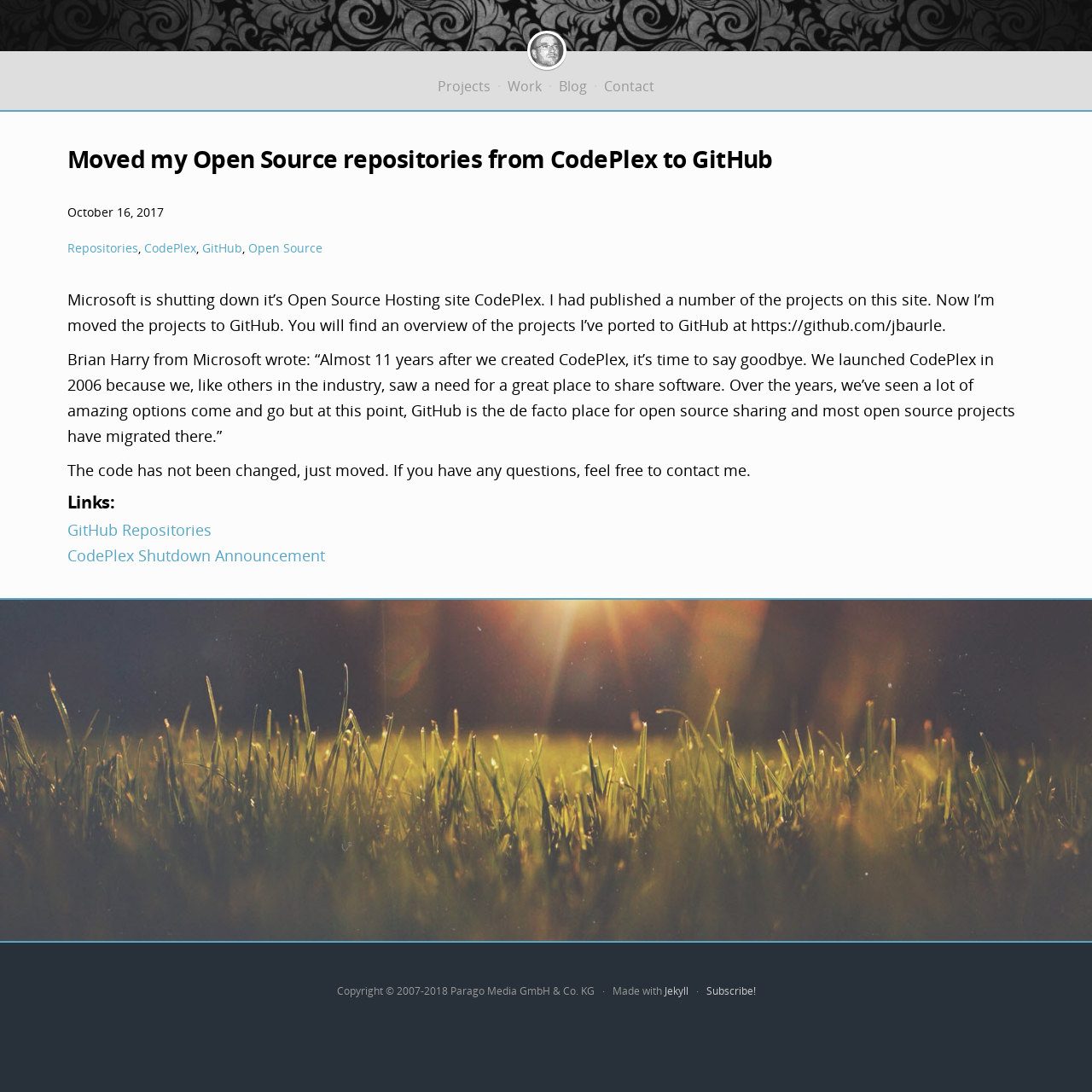Please find and provide the title of the webpage.

Moved my Open Source repositories from CodePlex to GitHub